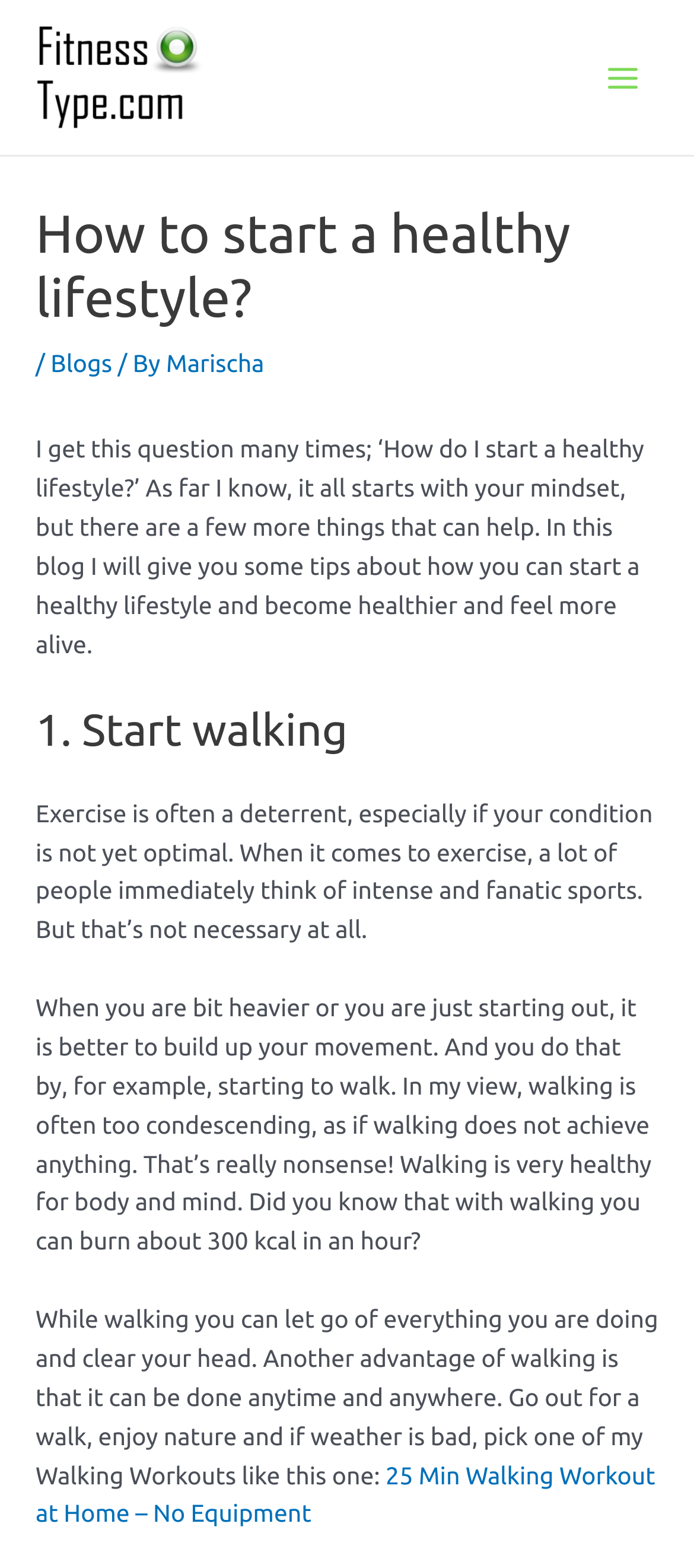Determine the bounding box for the HTML element described here: "Main Menu". The coordinates should be given as [left, top, right, bottom] with each number being a float between 0 and 1.

[0.845, 0.026, 0.949, 0.072]